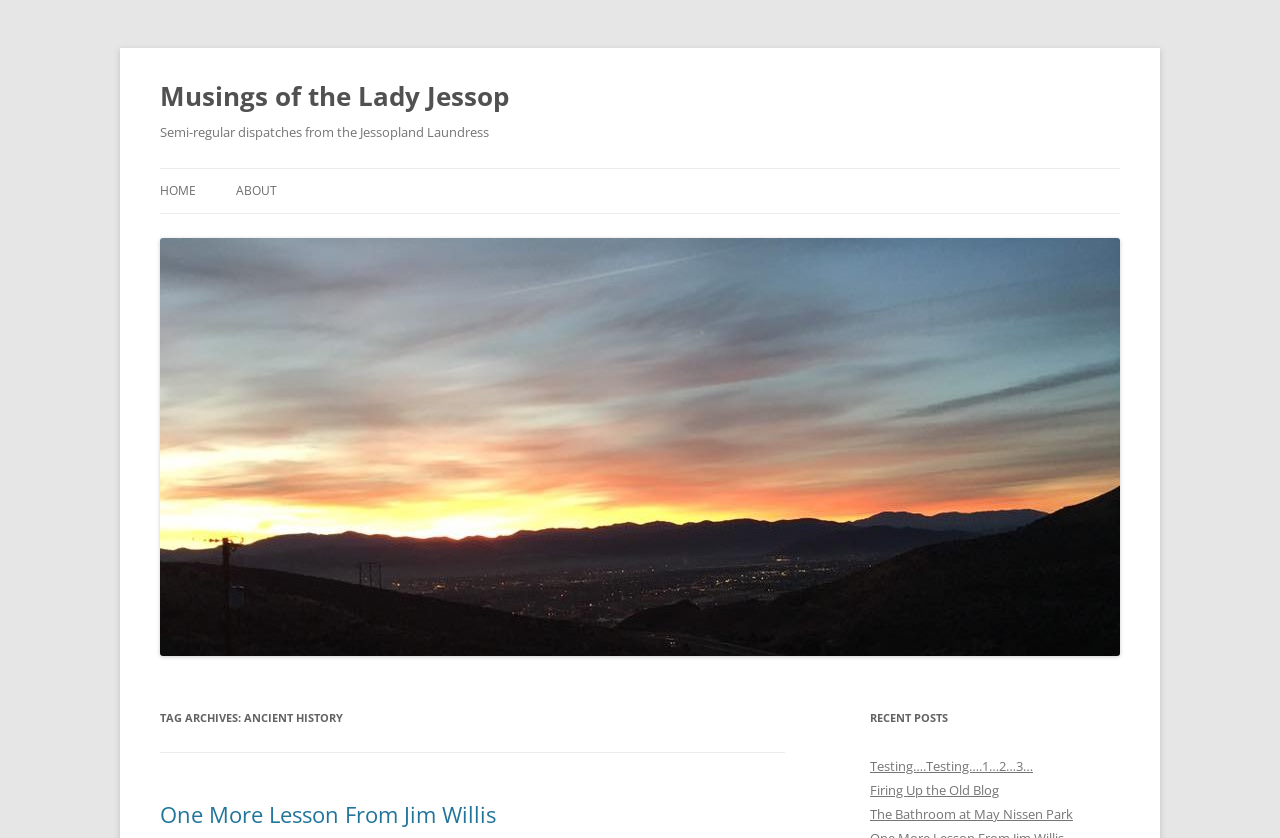Extract the bounding box for the UI element that matches this description: "Musings of the Lady Jessop".

[0.125, 0.086, 0.398, 0.143]